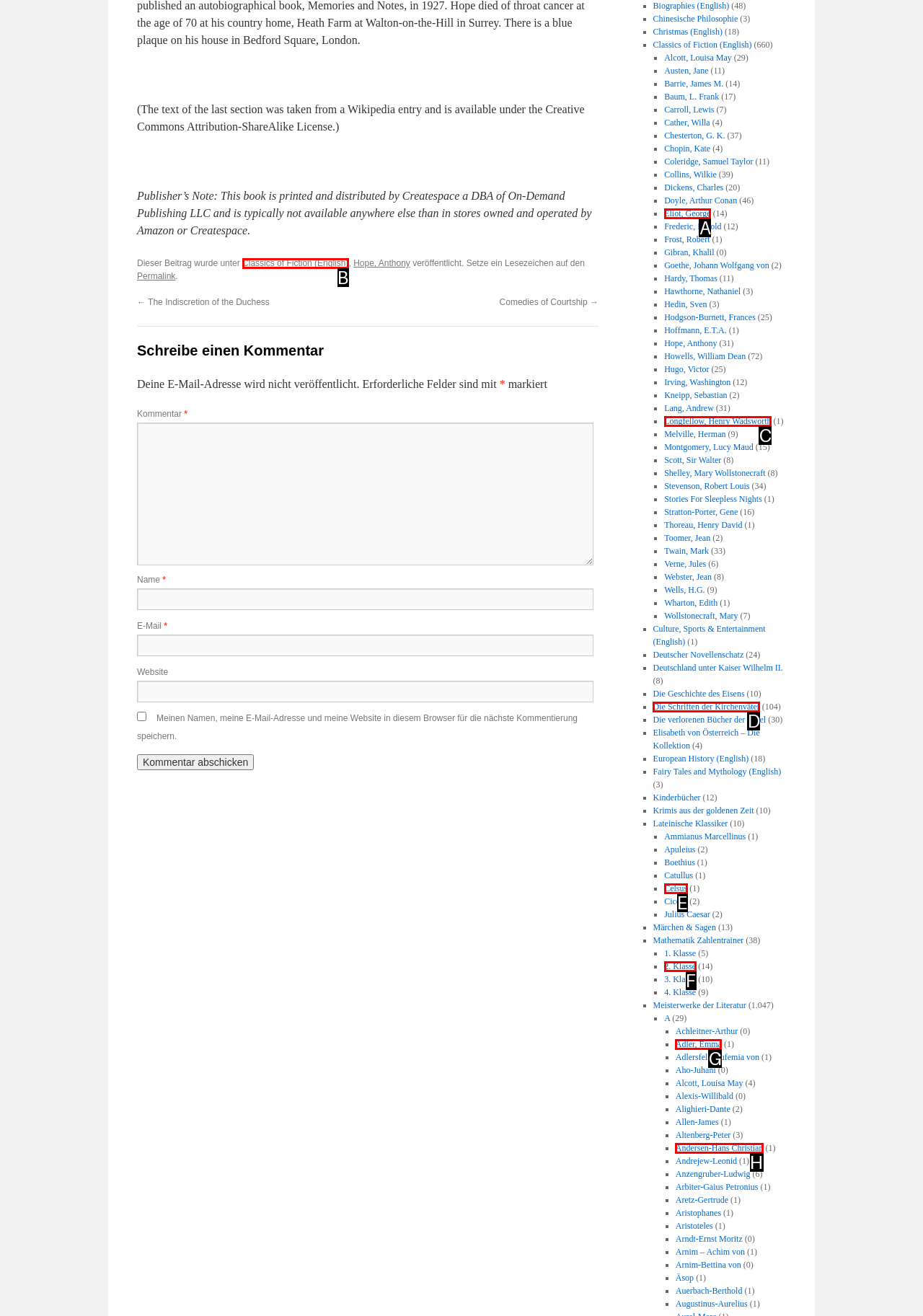From the options provided, determine which HTML element best fits the description: Die Schriften der Kirchenväter. Answer with the correct letter.

D